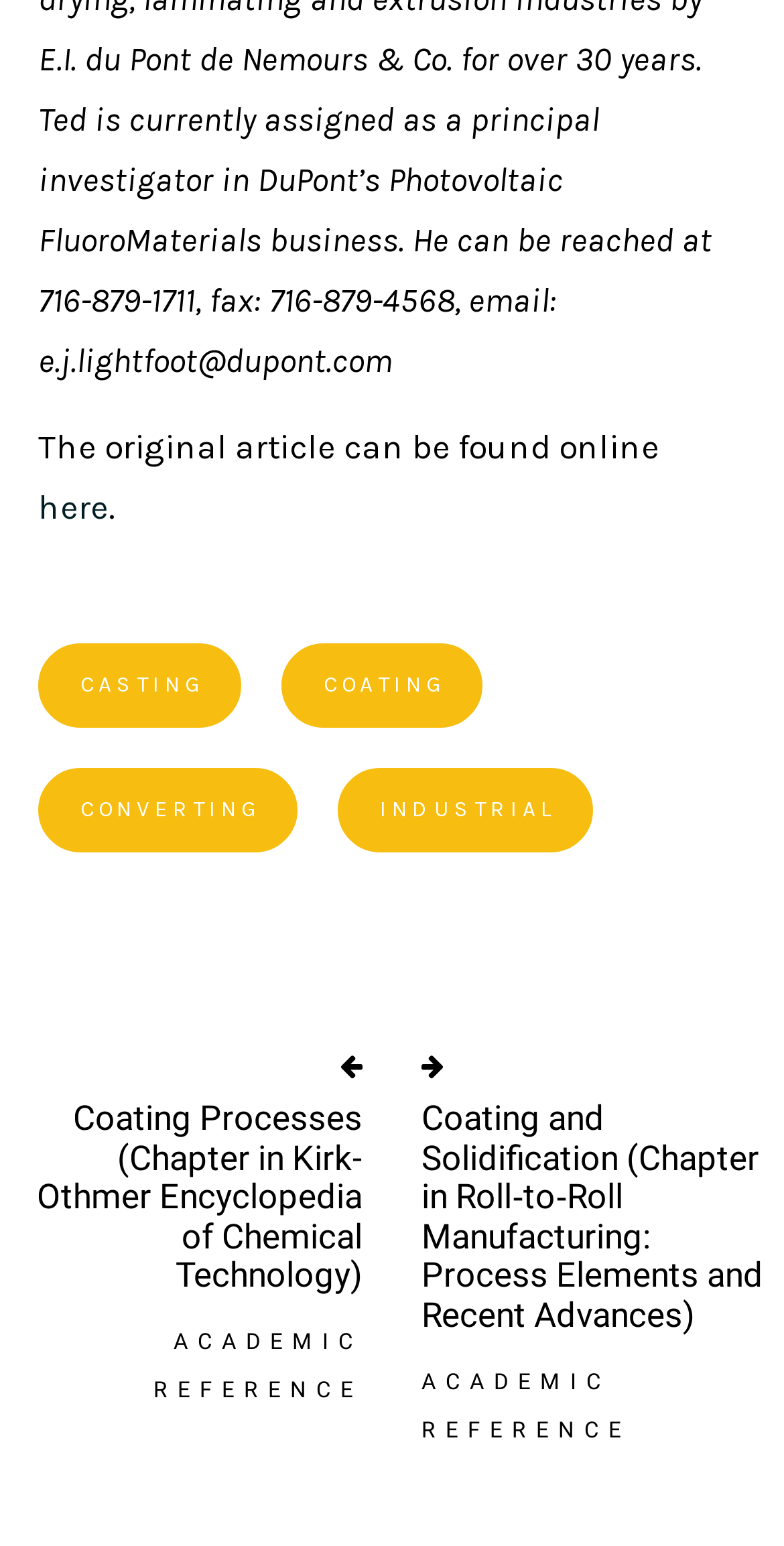Bounding box coordinates are specified in the format (top-left x, top-left y, bottom-right x, bottom-right y). All values are floating point numbers bounded between 0 and 1. Please provide the bounding box coordinate of the region this sentence describes: Academic Reference

[0.538, 0.885, 0.805, 0.933]